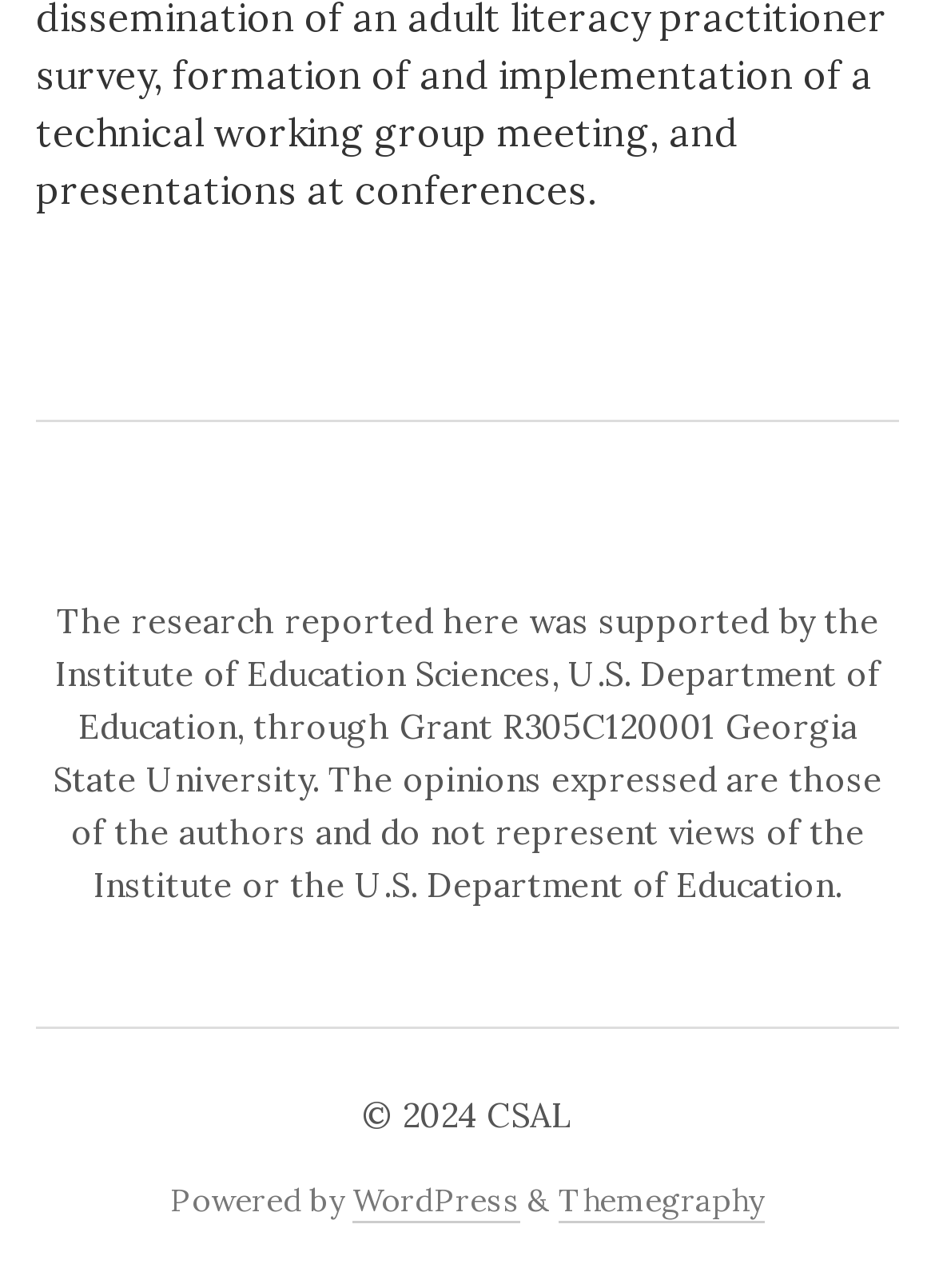Give a one-word or one-phrase response to the question: 
How many links are there in the footer?

3